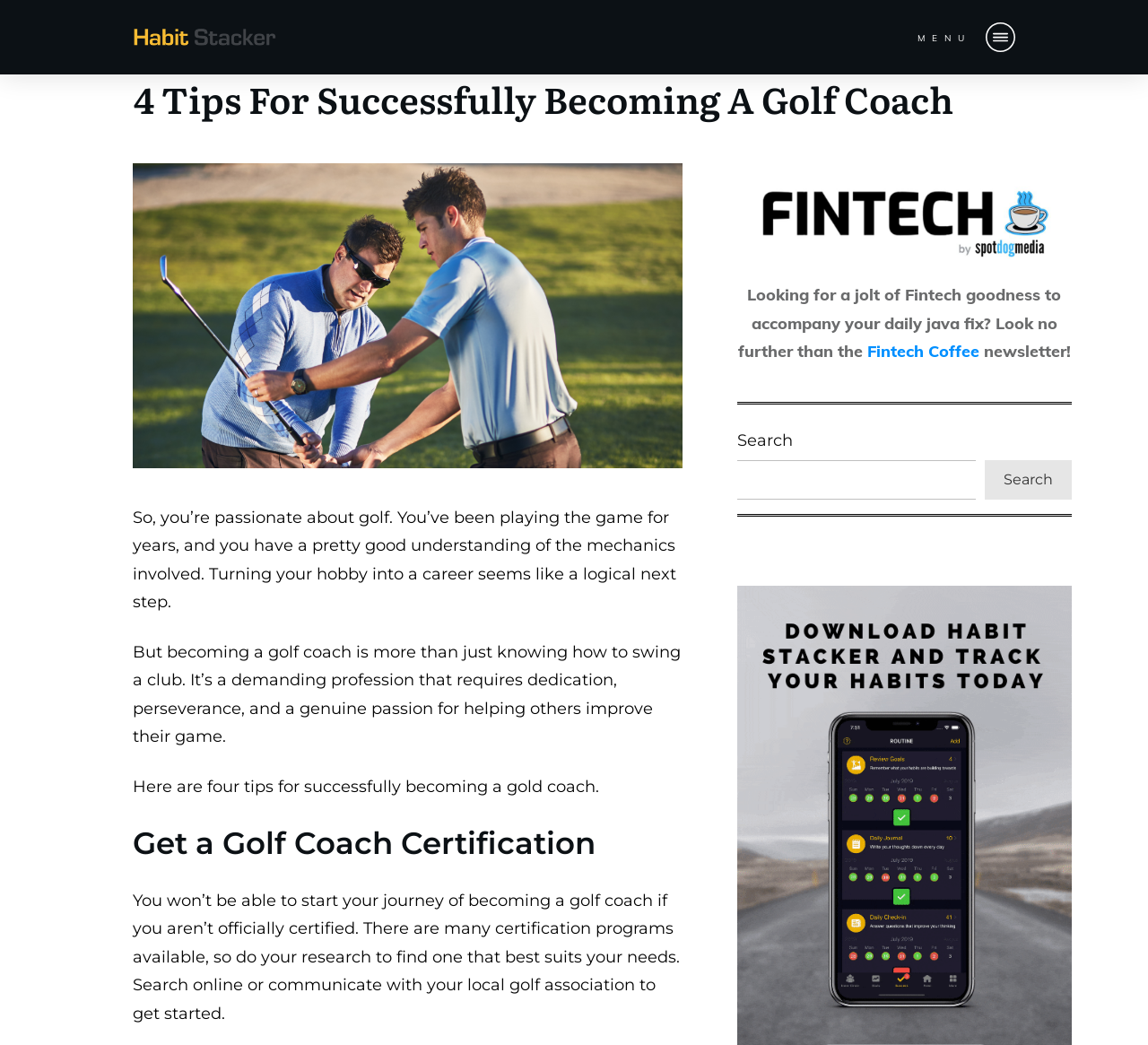Provide the bounding box coordinates of the HTML element this sentence describes: "Search". The bounding box coordinates consist of four float numbers between 0 and 1, i.e., [left, top, right, bottom].

[0.858, 0.44, 0.933, 0.478]